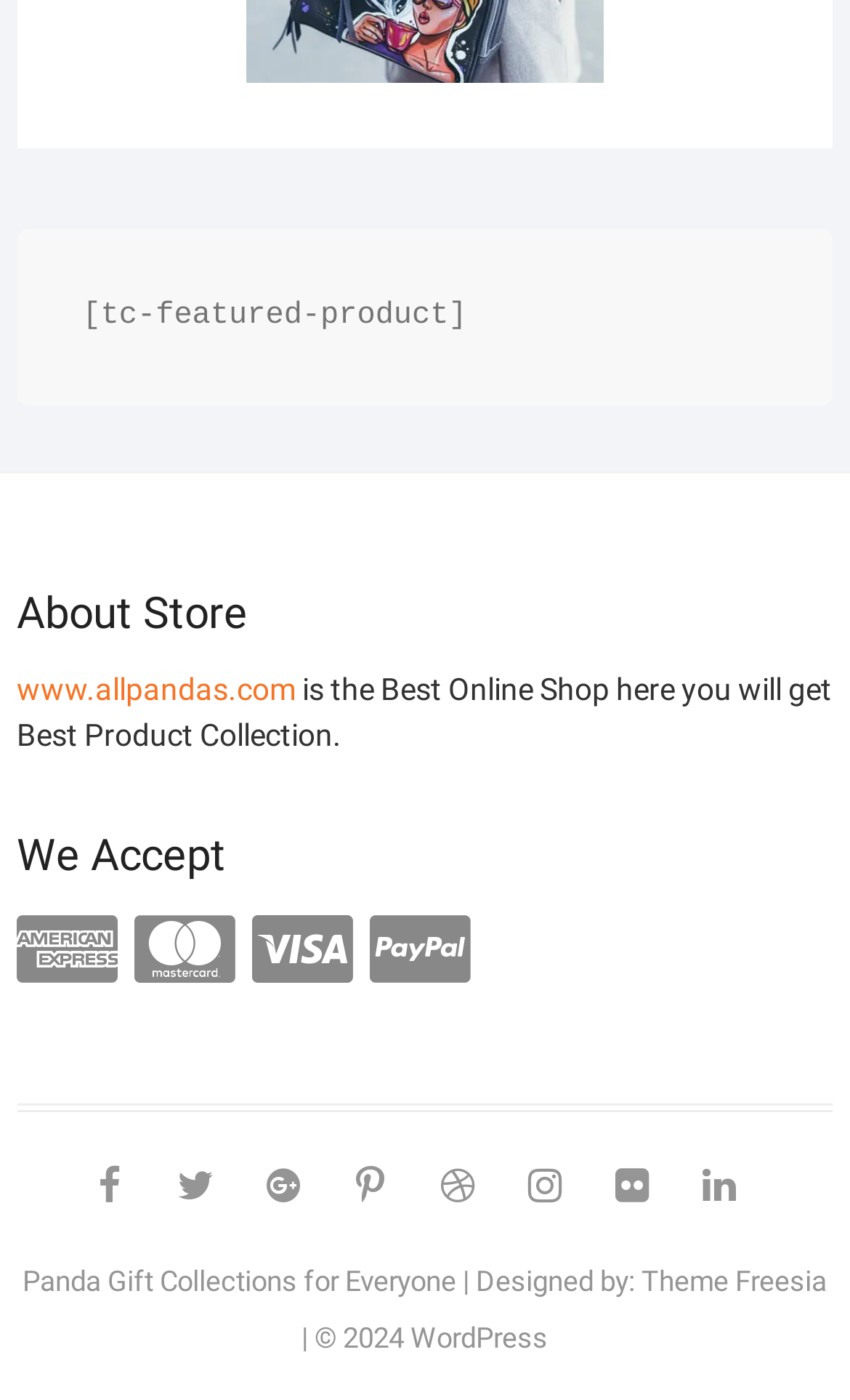Predict the bounding box of the UI element that fits this description: "Theme Freesia".

[0.755, 0.903, 0.973, 0.926]